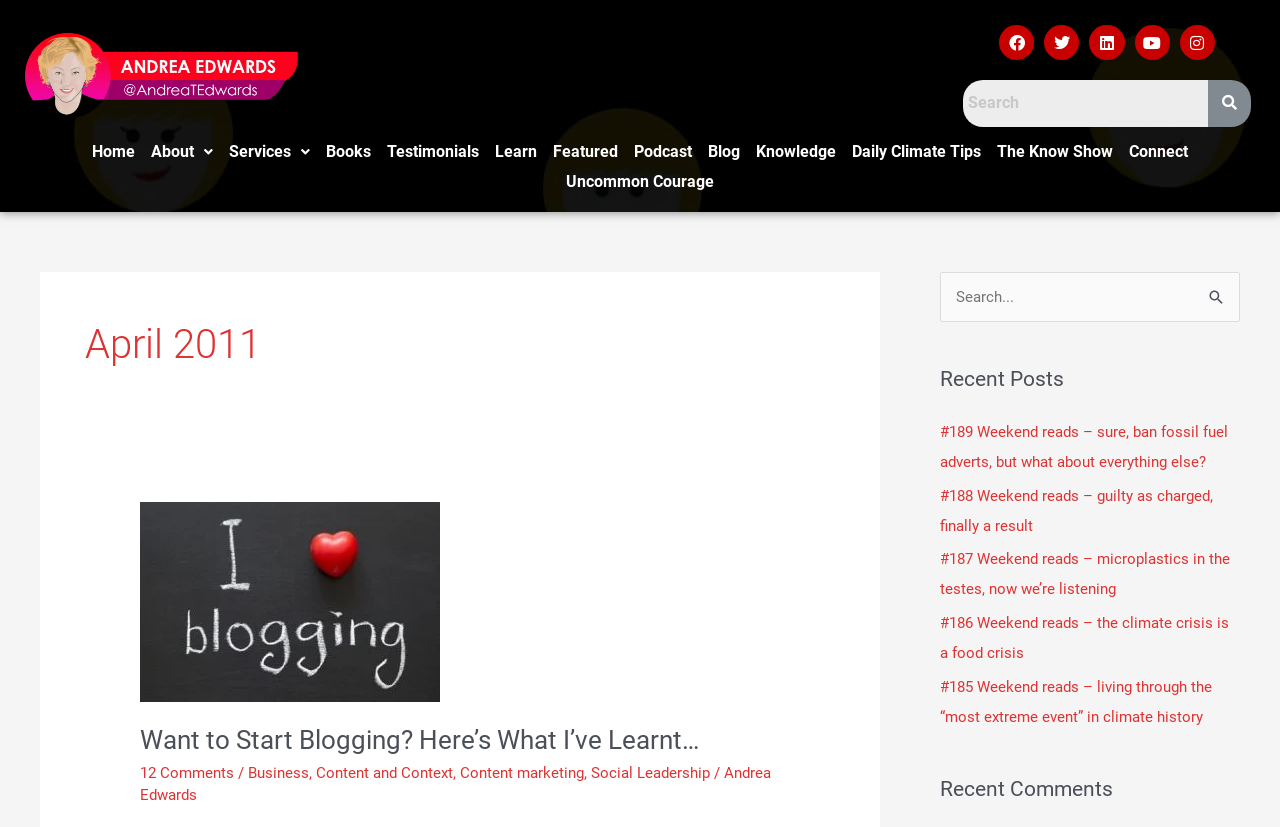What is the category of the blog post?
From the details in the image, answer the question comprehensively.

The question asks about the category of the blog post. By looking at the links below the heading 'Want to Start Blogging? Here’s What I’ve Learnt…', we can see that the categories of the blog post are Business, Content and Context, Content marketing, and Social Leadership.